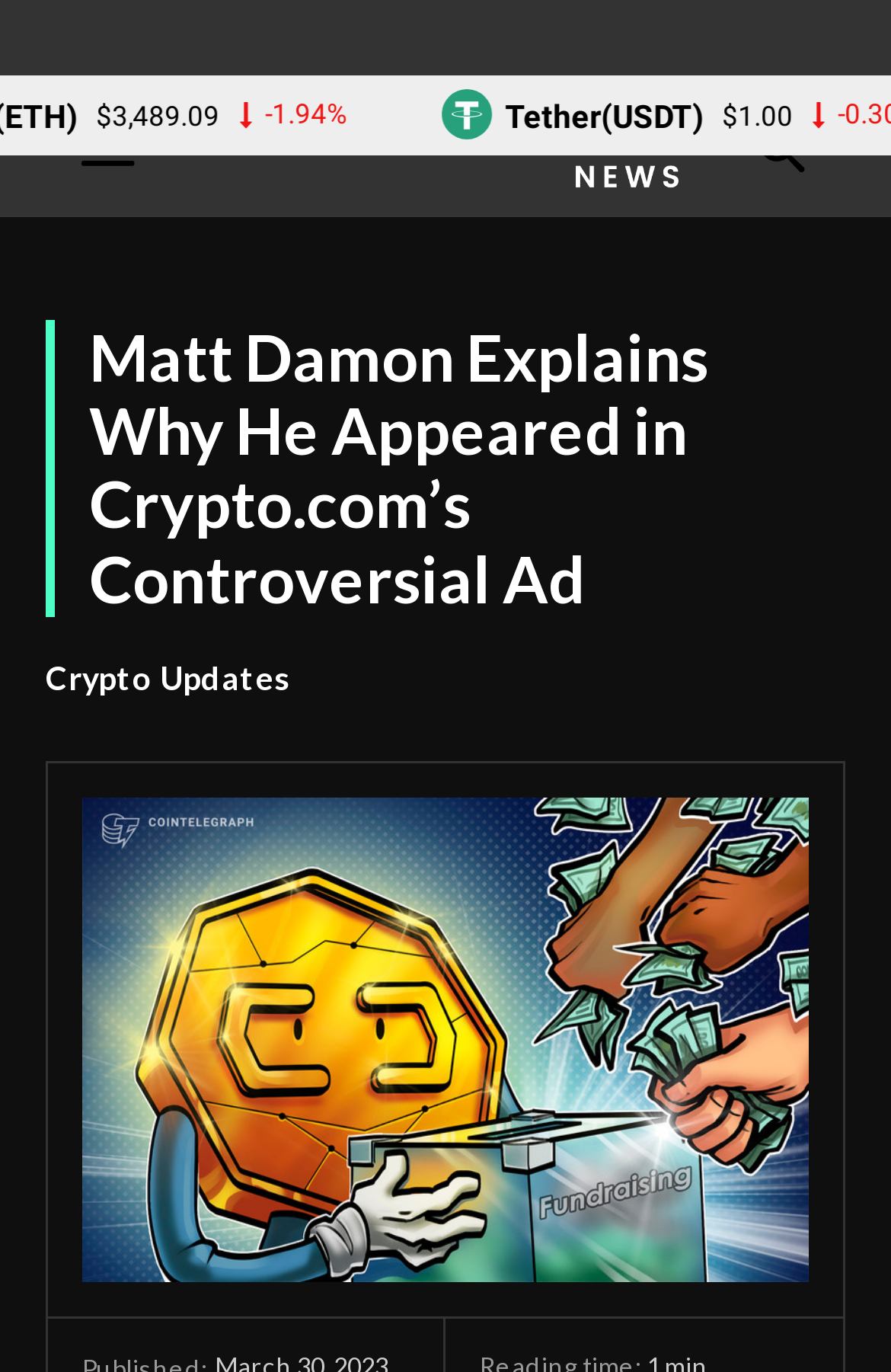Please answer the following question using a single word or phrase: What is the percentage change of Tether(USDT)?

-0.30%